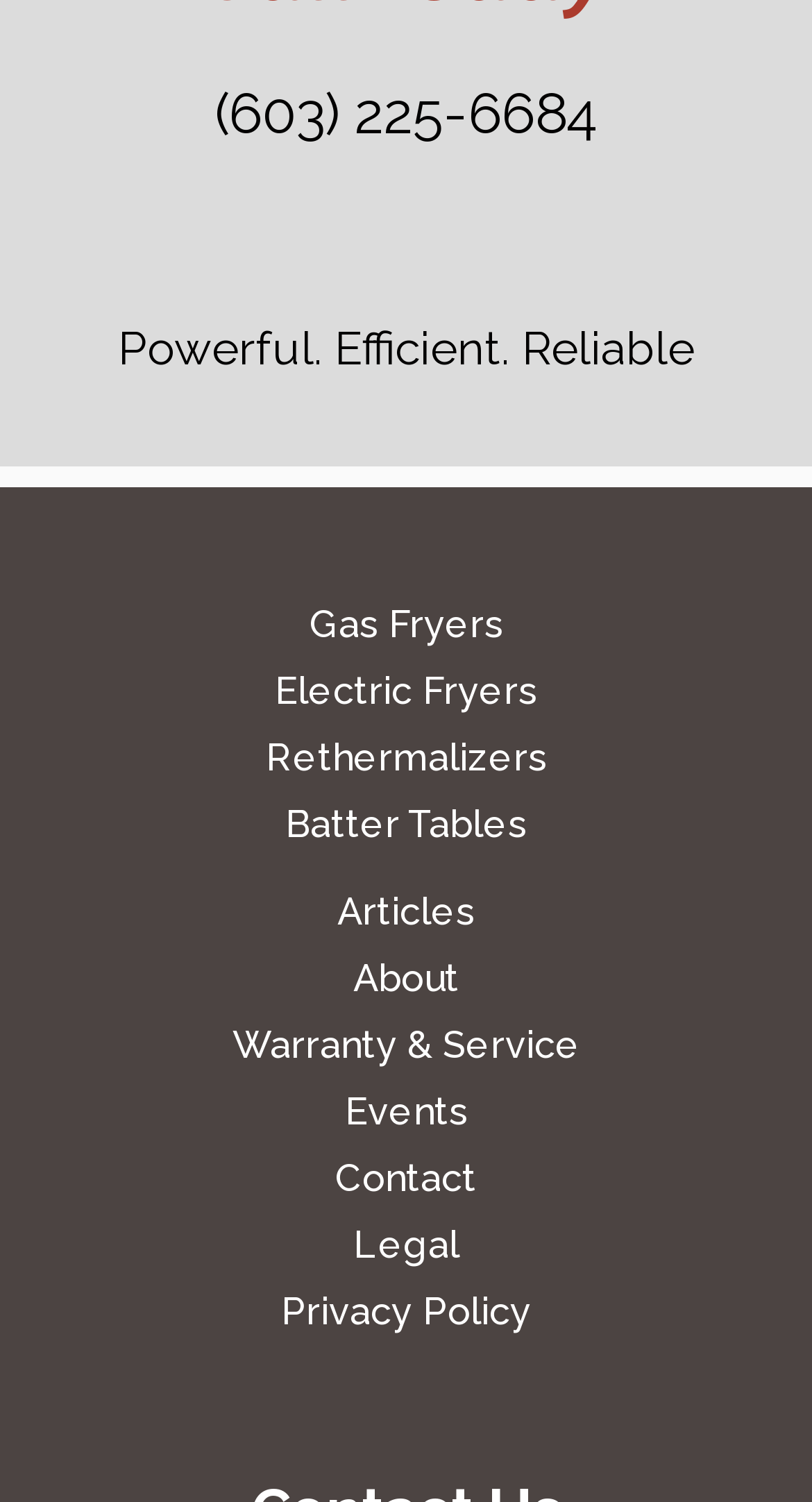What are the types of fryers mentioned on the webpage?
Provide a concise answer using a single word or phrase based on the image.

Gas and Electric